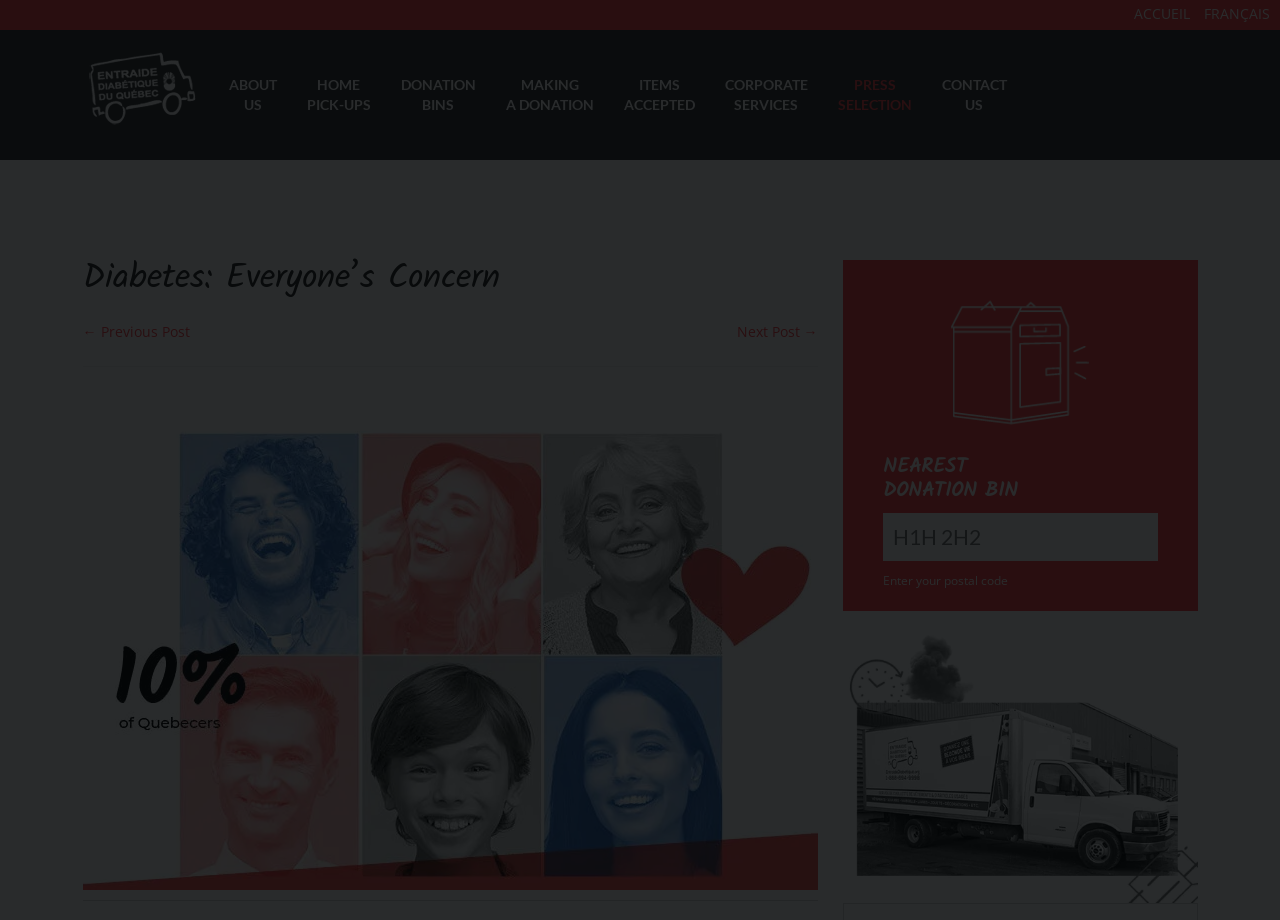Find the bounding box coordinates of the element to click in order to complete this instruction: "Click the Entraide Diabetique Logo". The bounding box coordinates must be four float numbers between 0 and 1, denoted as [left, top, right, bottom].

[0.055, 0.033, 0.167, 0.152]